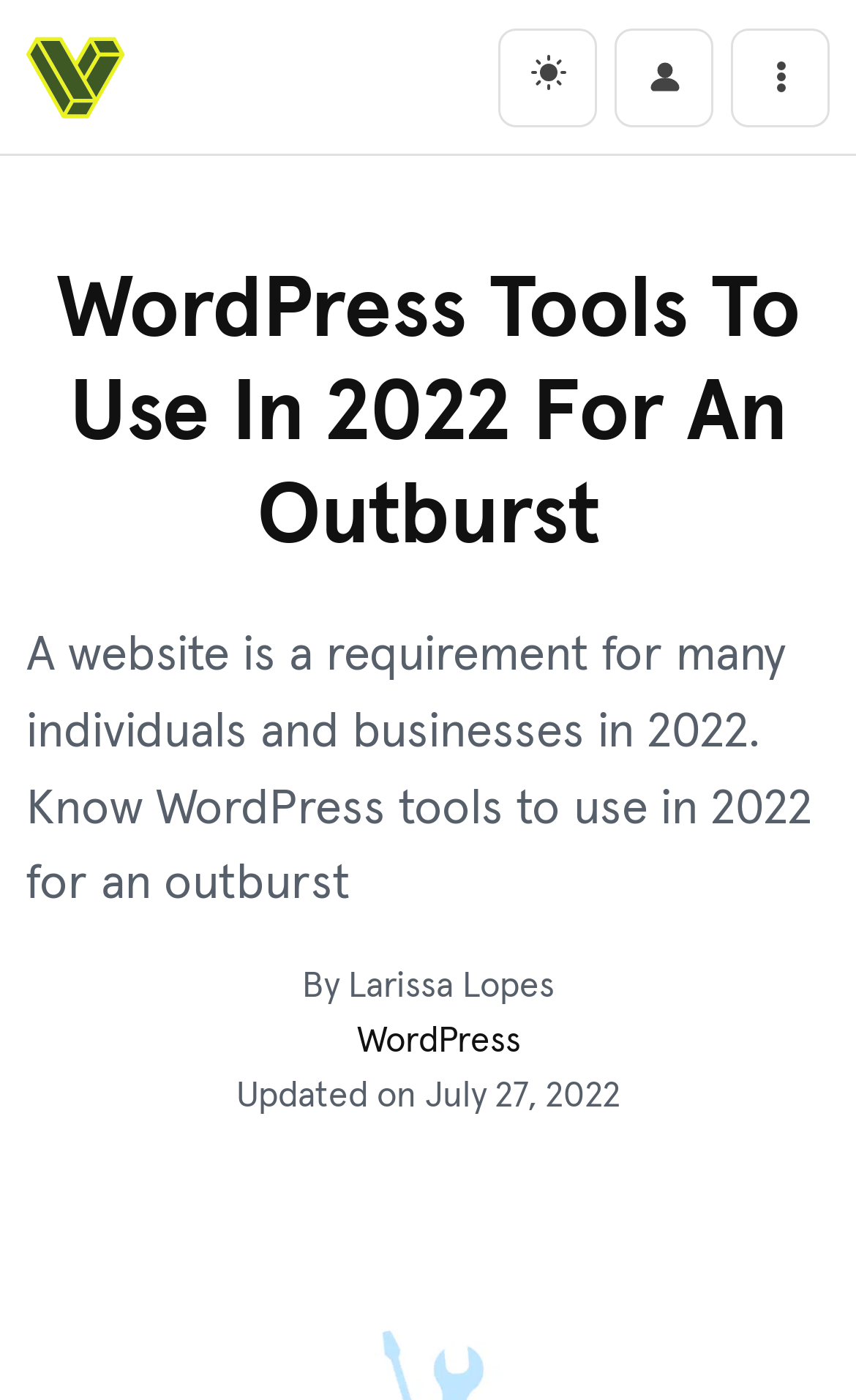Generate a thorough caption detailing the webpage content.

The webpage is about WordPress tools to use in 2022 for creating a successful website. At the top, there is a main navigation section that spans the entire width of the page. Within this section, there are several elements, including a link with an image, a "dark" button, a link to "Account" with an image, and a generic element with an image that controls the sites-header-menu-offcanvas.

Below the navigation section, there is a heading that reads "WordPress Tools To Use In 2022 For An Outburst" in a large font size. Underneath the heading, there is a paragraph of text that summarizes the importance of having a website in 2022 and the purpose of the article.

To the right of the paragraph, there is a section with the author's name, "By Larissa Lopes", and a link to "WordPress". Below this section, there is a line of text indicating that the article was "Updated on July 27, 2022".